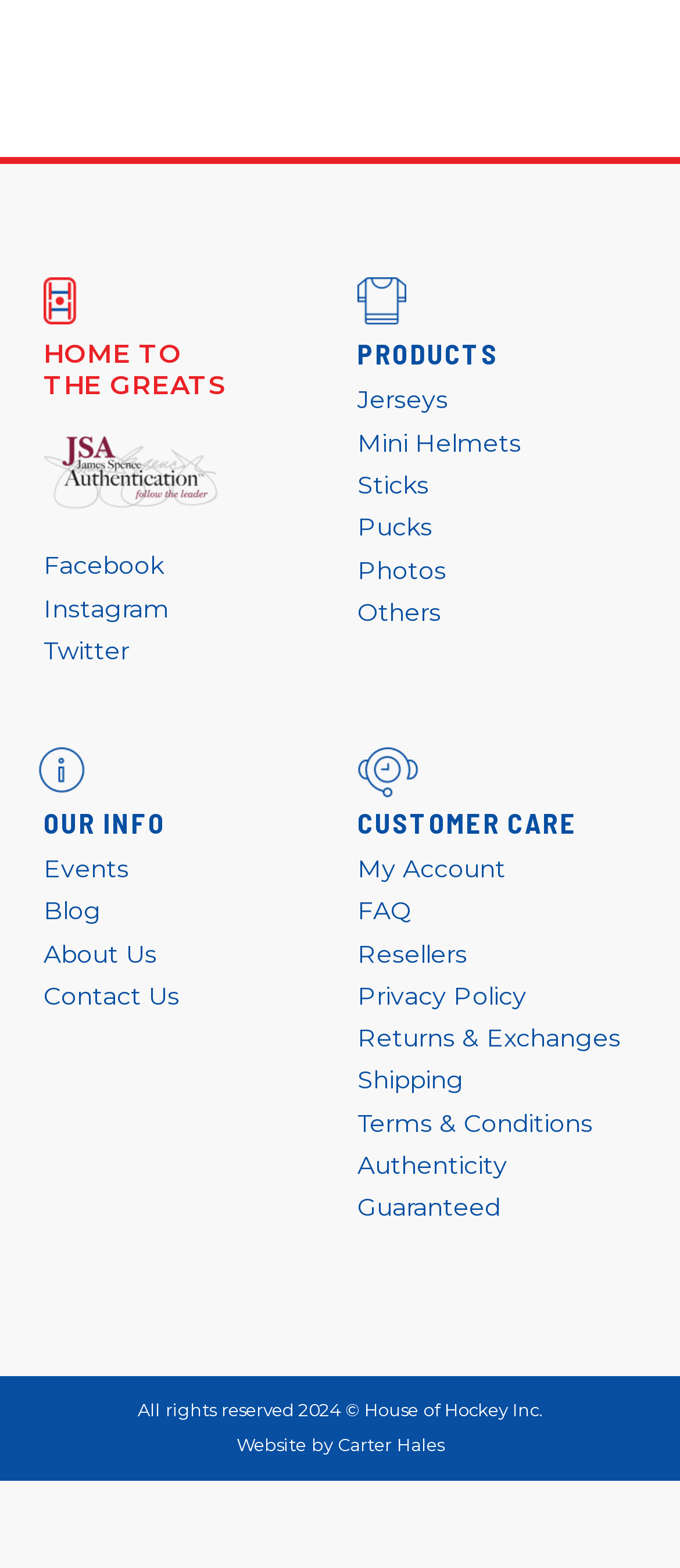Please determine the bounding box coordinates of the element's region to click for the following instruction: "go to home page".

[0.064, 0.216, 0.333, 0.348]